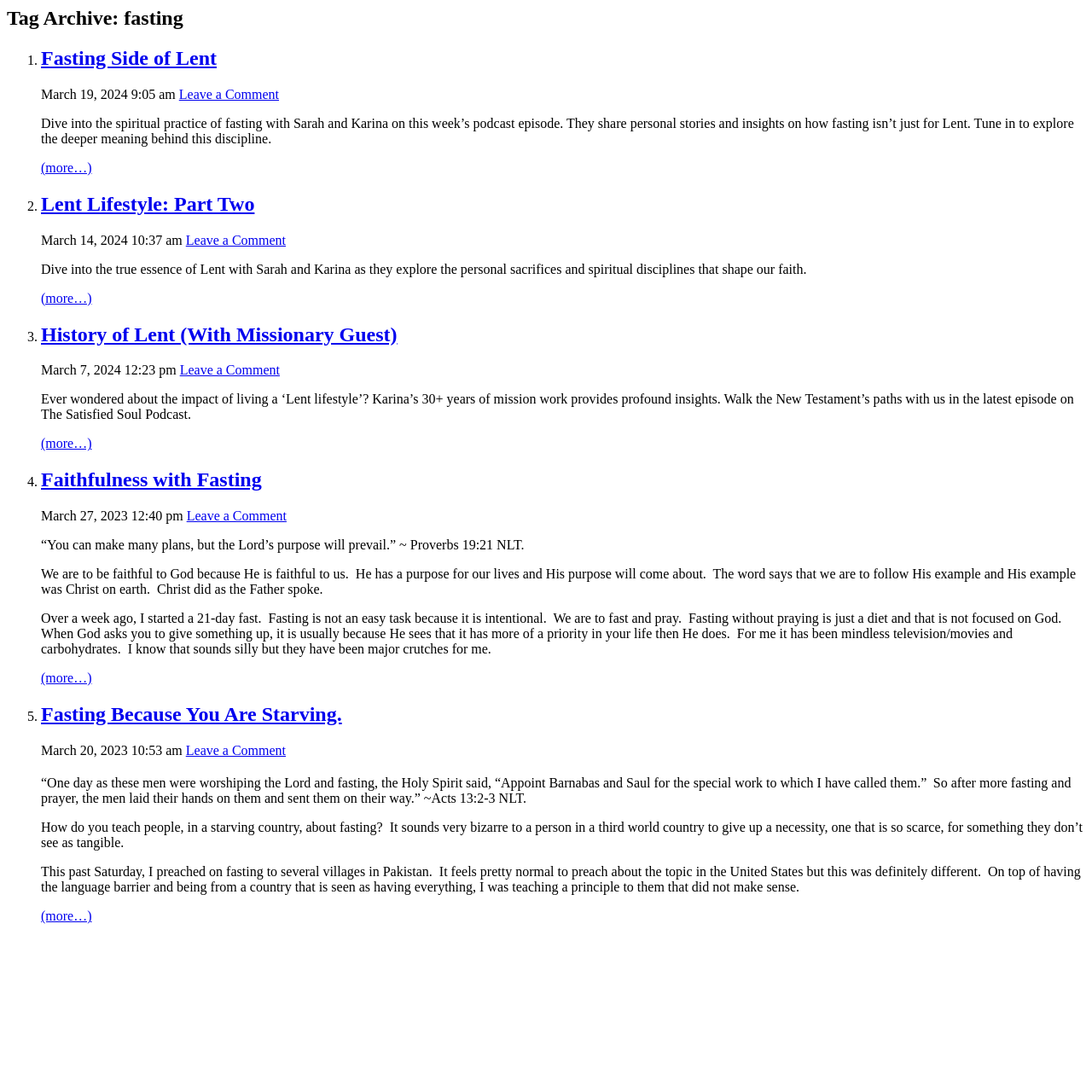Find the bounding box coordinates of the clickable area required to complete the following action: "Click on the 'Fasting Side of Lent' article".

[0.038, 0.043, 0.198, 0.063]